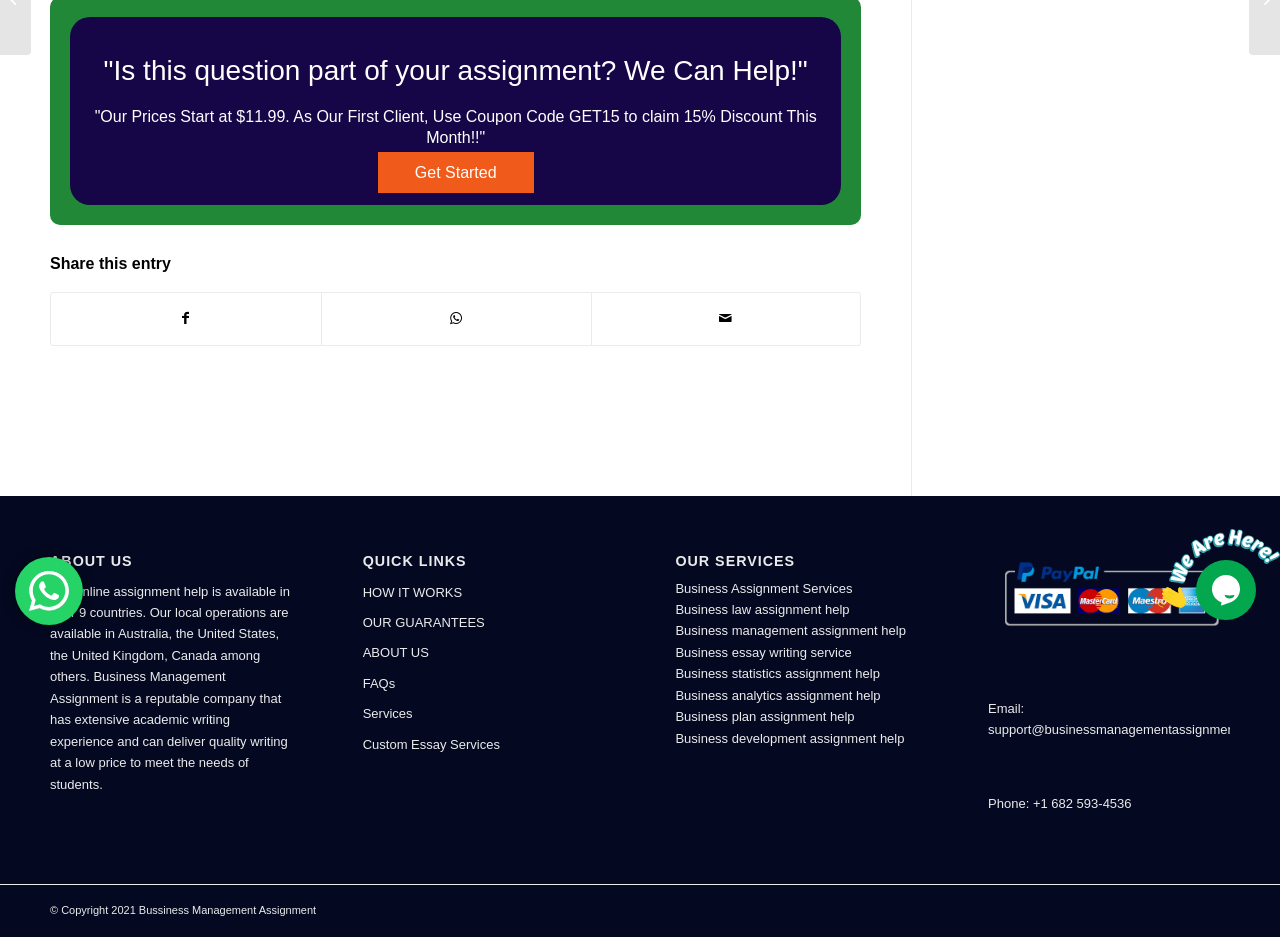Using the element description provided, determine the bounding box coordinates in the format (top-left x, top-left y, bottom-right x, bottom-right y). Ensure that all values are floating point numbers between 0 and 1. Element description: low price

[0.059, 0.806, 0.099, 0.822]